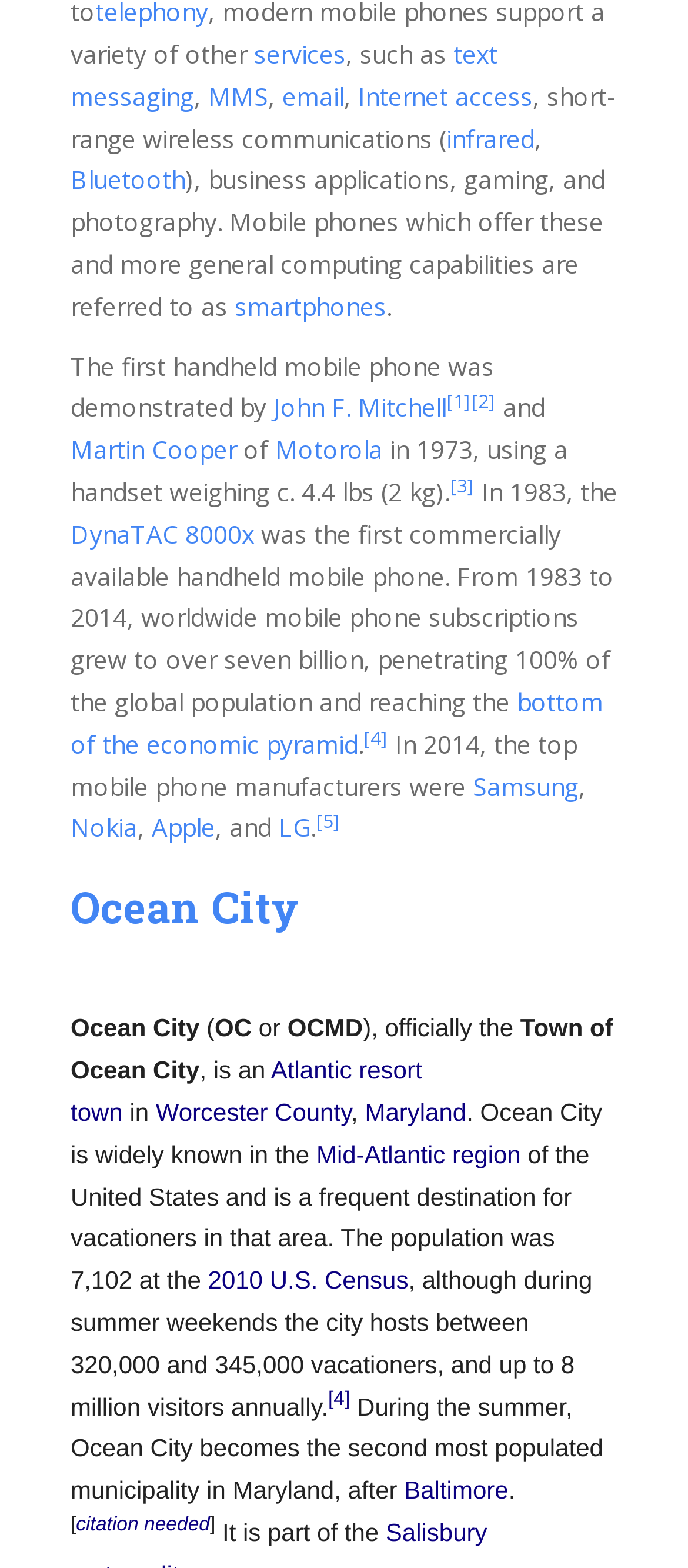Identify the bounding box coordinates of the area that should be clicked in order to complete the given instruction: "read about John F. Mitchell". The bounding box coordinates should be four float numbers between 0 and 1, i.e., [left, top, right, bottom].

[0.397, 0.249, 0.649, 0.271]